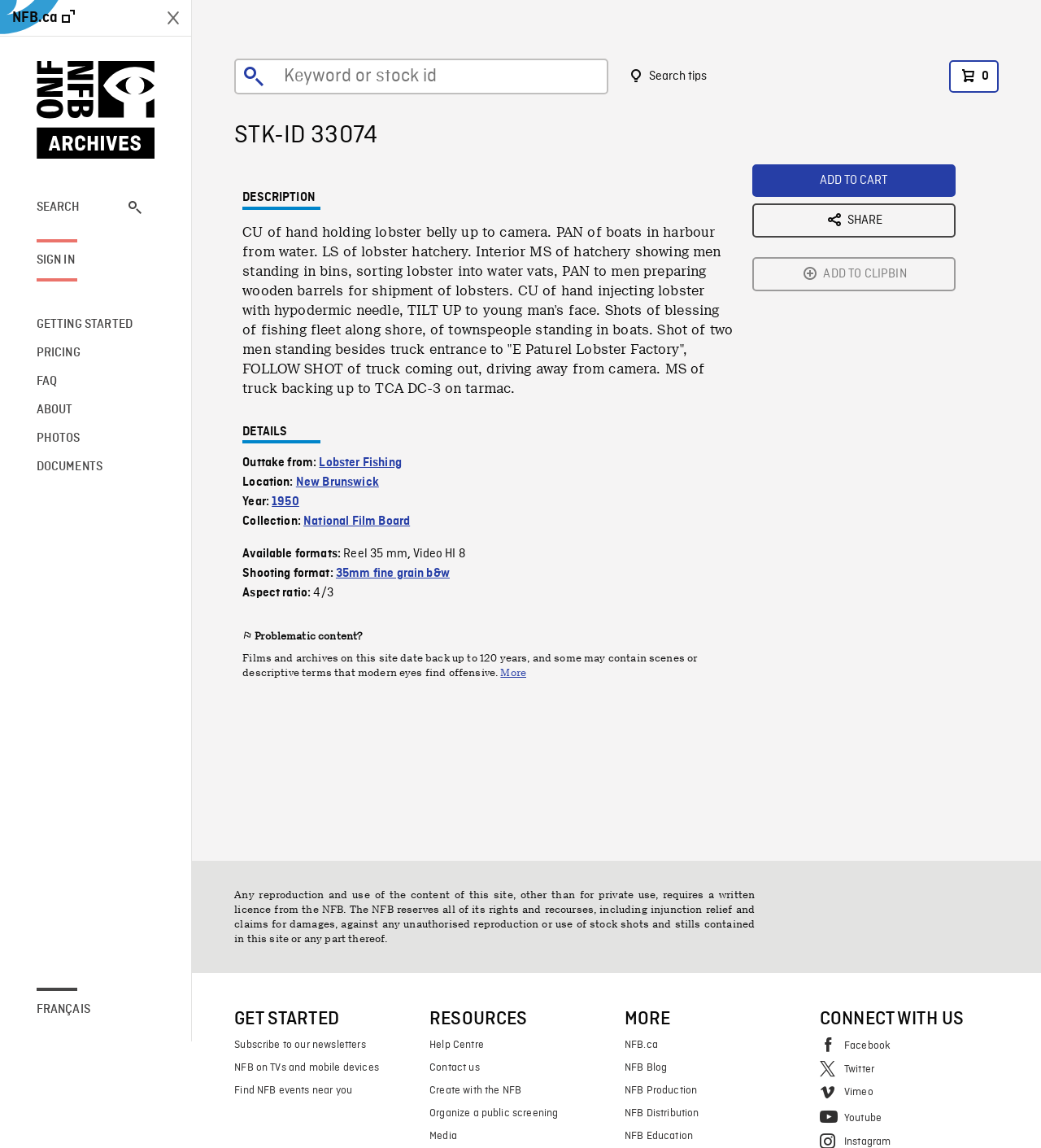Determine the bounding box for the UI element as described: "Inflation & Pumping". The coordinates should be represented as four float numbers between 0 and 1, formatted as [left, top, right, bottom].

None